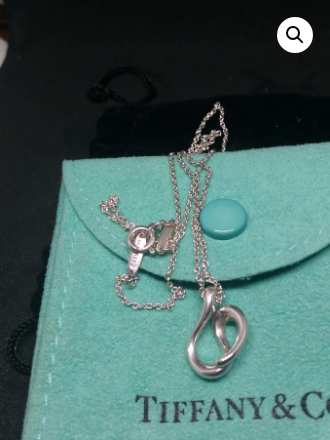Answer with a single word or phrase: 
What is the material of the rolo chain?

Silver